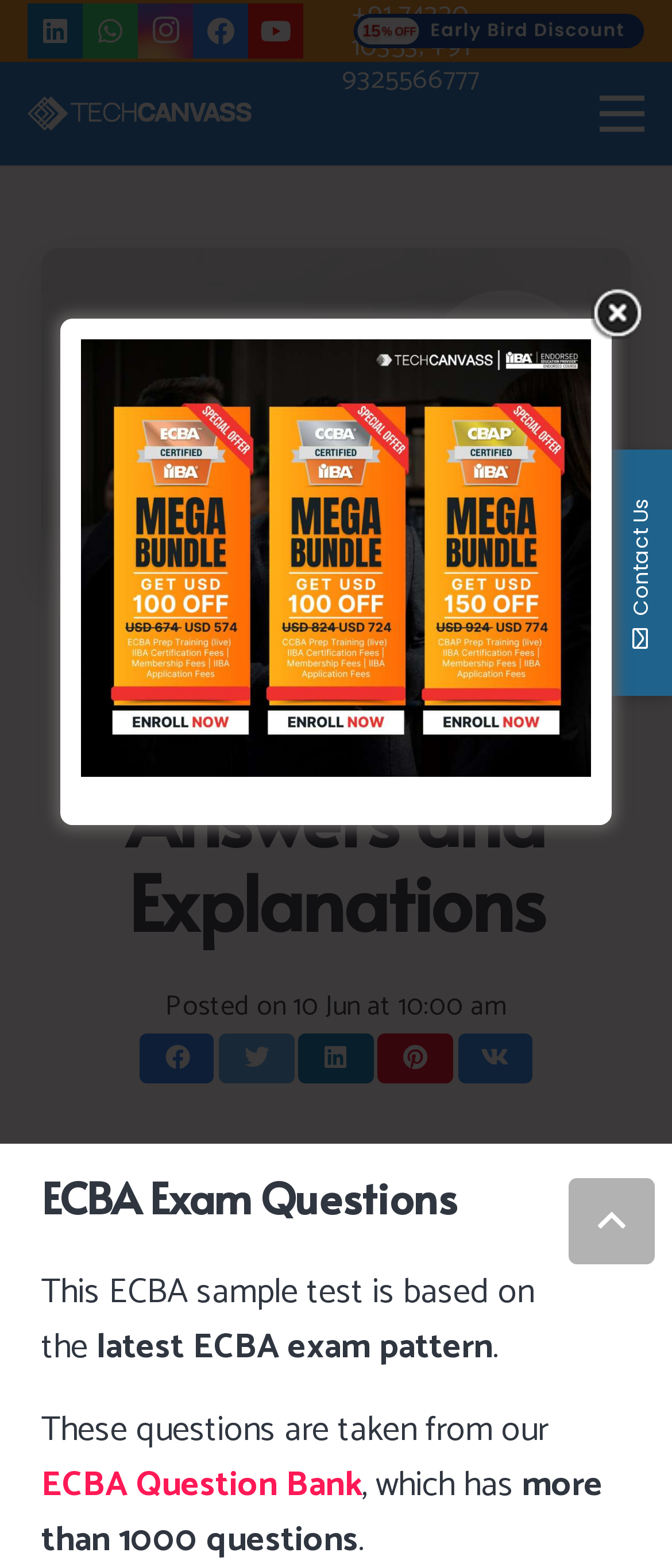Select the bounding box coordinates of the element I need to click to carry out the following instruction: "Read about Why Provantage".

None